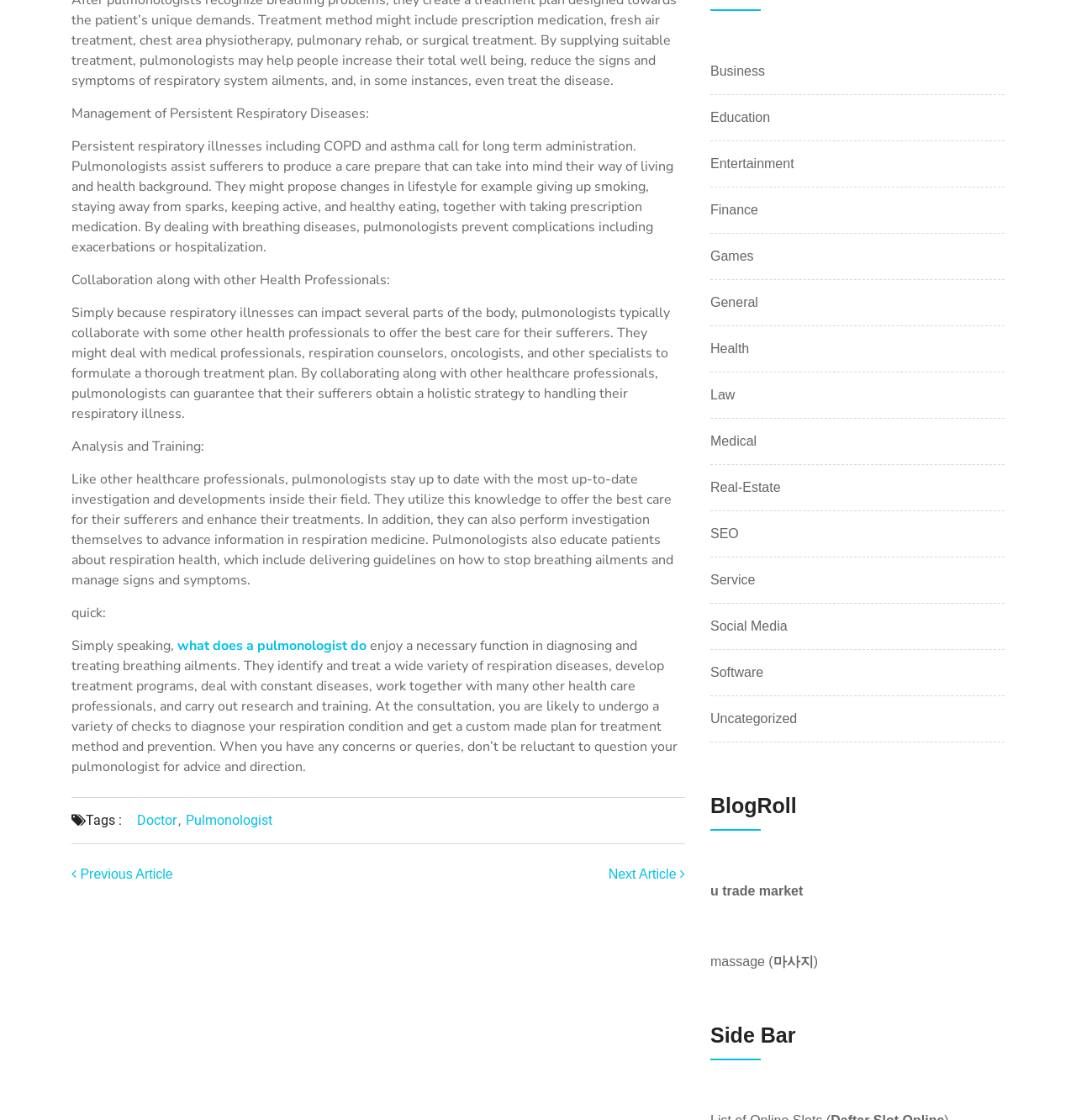Please give a concise answer to this question using a single word or phrase: 
What is the likely purpose of the 'Tags' section?

To categorize the article